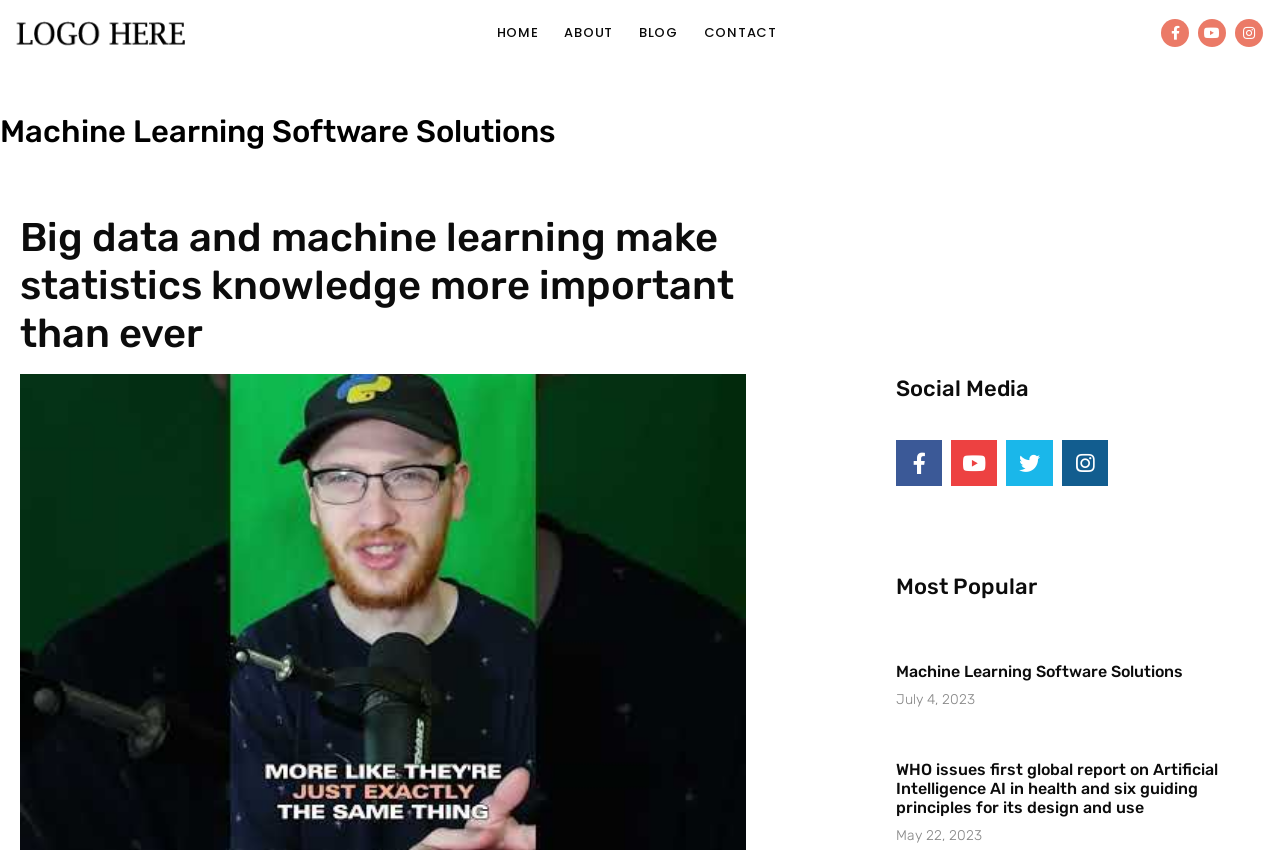Locate the bounding box coordinates of the element that needs to be clicked to carry out the instruction: "read Machine Learning Software Solutions article". The coordinates should be given as four float numbers ranging from 0 to 1, i.e., [left, top, right, bottom].

[0.7, 0.779, 0.924, 0.801]